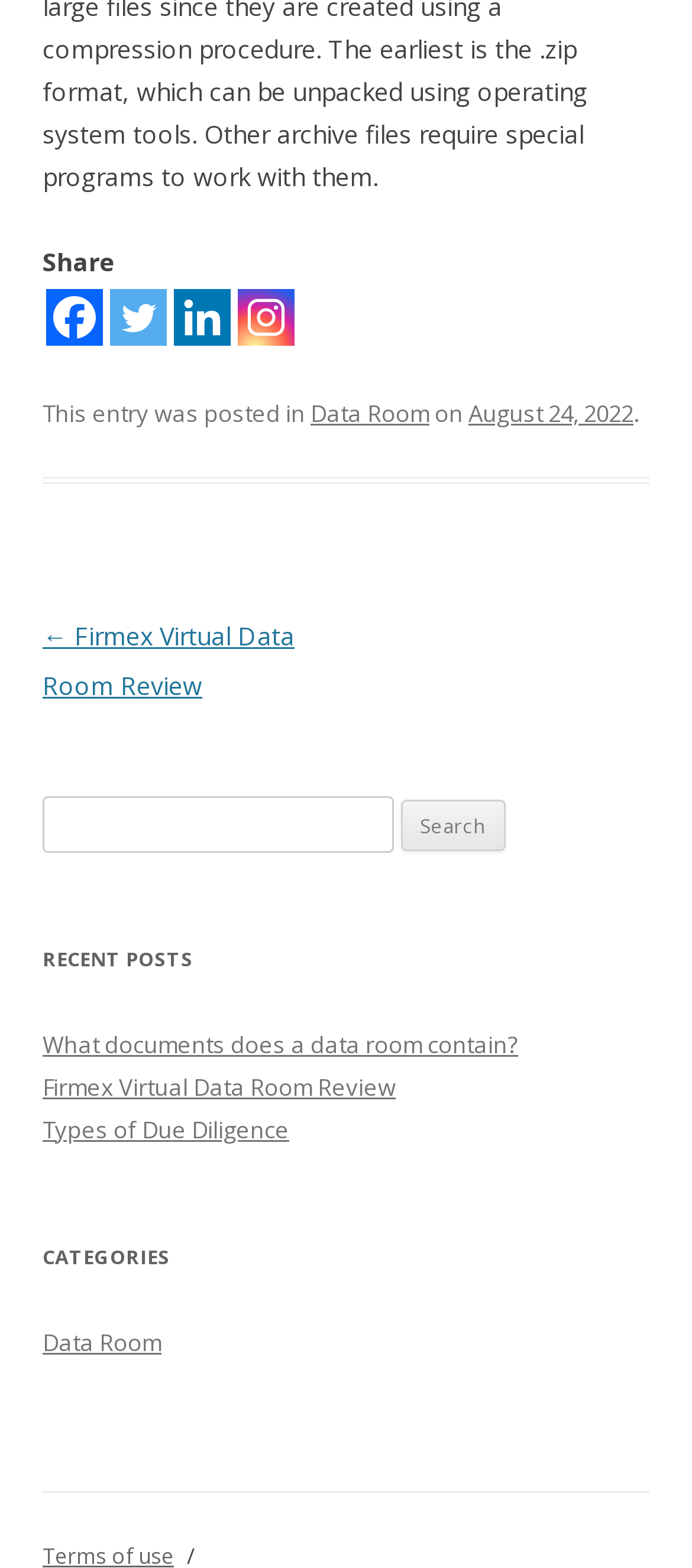Determine the bounding box coordinates of the region that needs to be clicked to achieve the task: "Share on Facebook".

[0.067, 0.184, 0.149, 0.22]